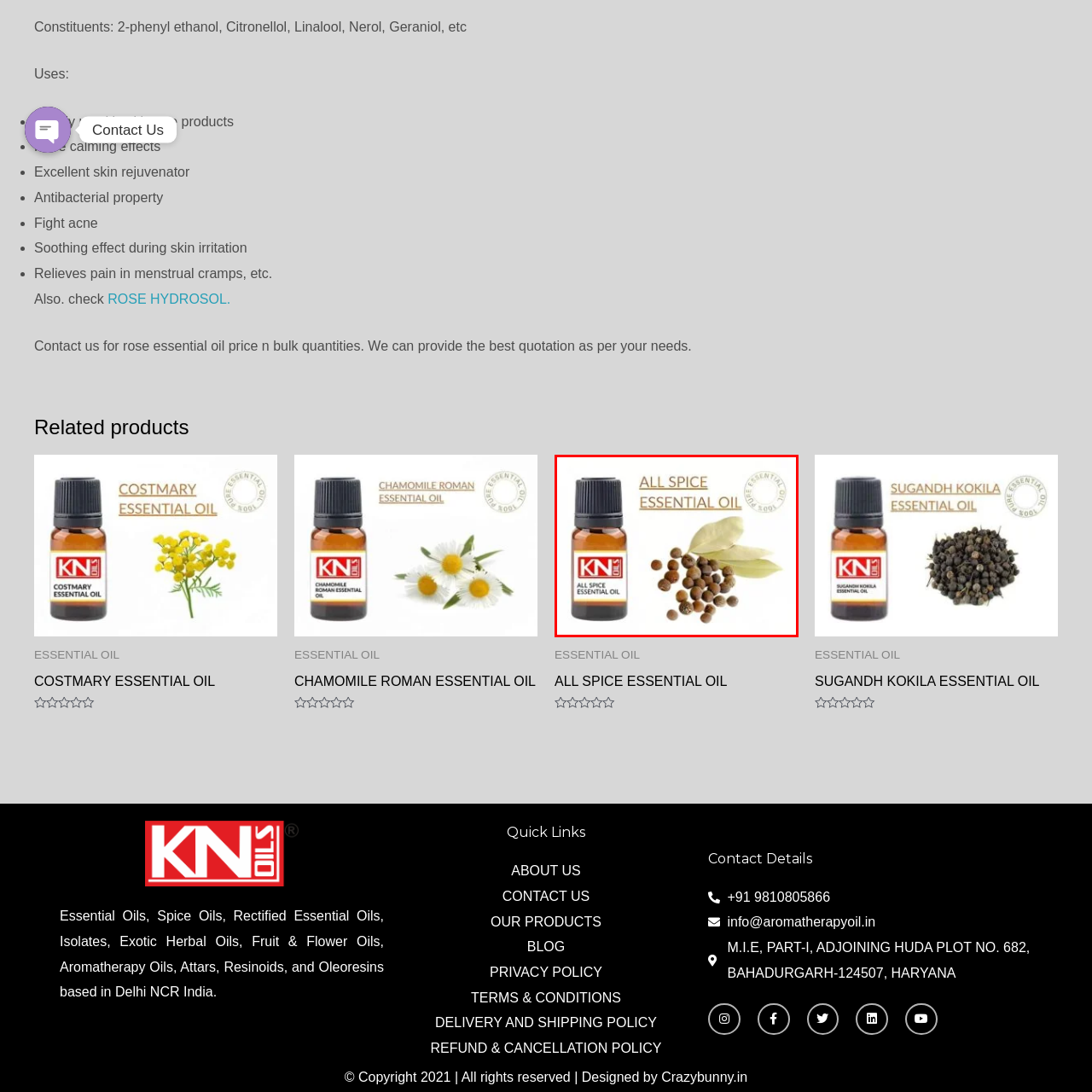What are the natural ingredients hinted at in the image?
Study the image highlighted with a red bounding box and respond to the question with a detailed answer.

The image surrounding the bottle with aromatic allspice berries and bay leaves suggests that these natural ingredients are used in the production of the essential oil, emphasizing its natural origins and ingredients.